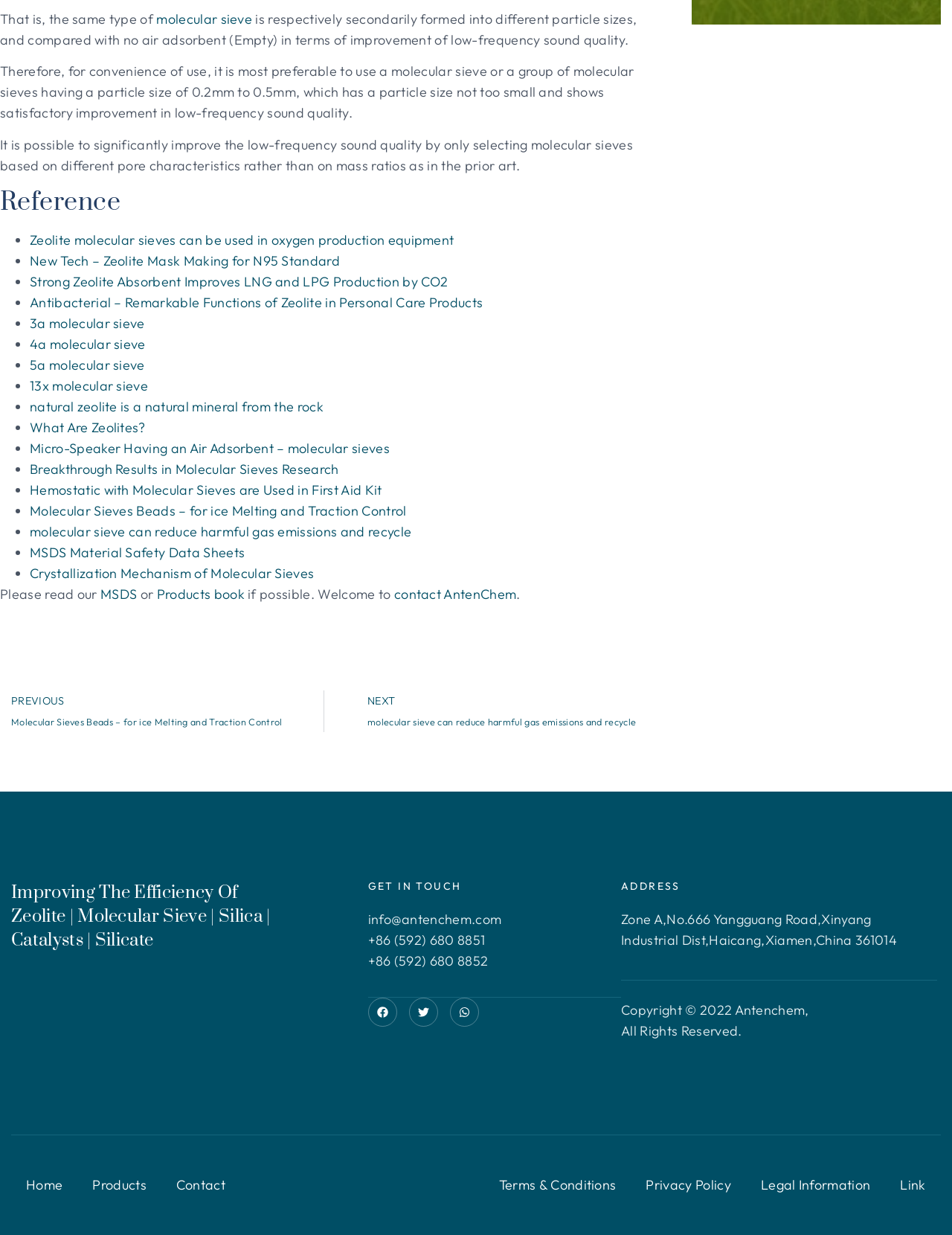Please reply to the following question using a single word or phrase: 
What is the contact information of AntenChem?

info@antenchem.com, phone numbers, and address